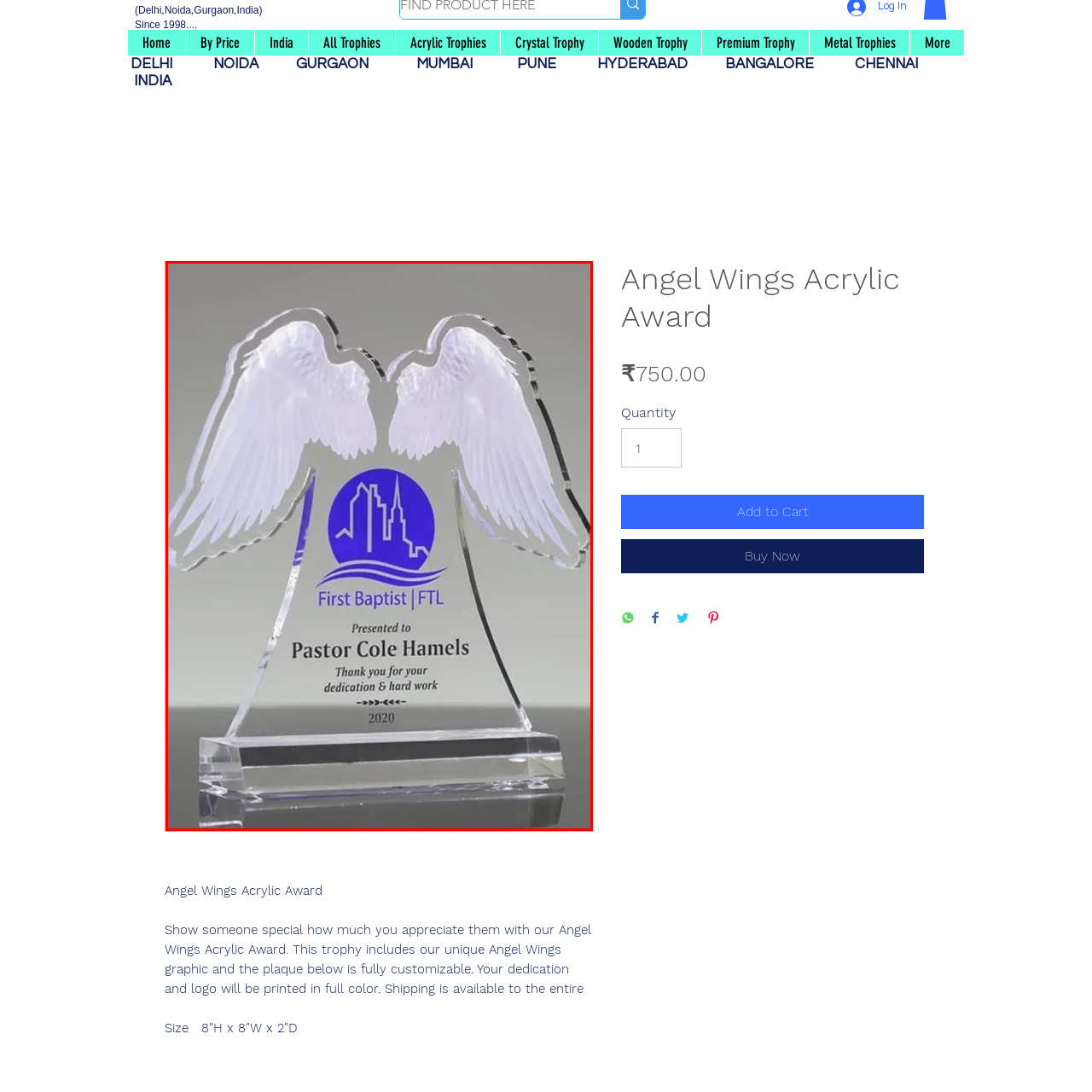Explain the image in the red bounding box with extensive details.

The image showcases a beautifully crafted Angel Wings Acrylic Award, designed to honor exceptional contributions. The trophy features an elegant design with intricately detailed angel wings at the top, symbolizing recognition and achievement. Within a vibrant blue circular emblem, the award displays the inscription "First Baptist | FTL," along with the name "Pastor Cole Hamels." A heartfelt message reads, "Thank you for your dedication & hard work," capturing the appreciation bestowed upon him. The year "2020" marks the occasion, adding a personal touch to this memorable accolade. This award not only celebrates individual commitment but also serves as a stunning decorative piece.